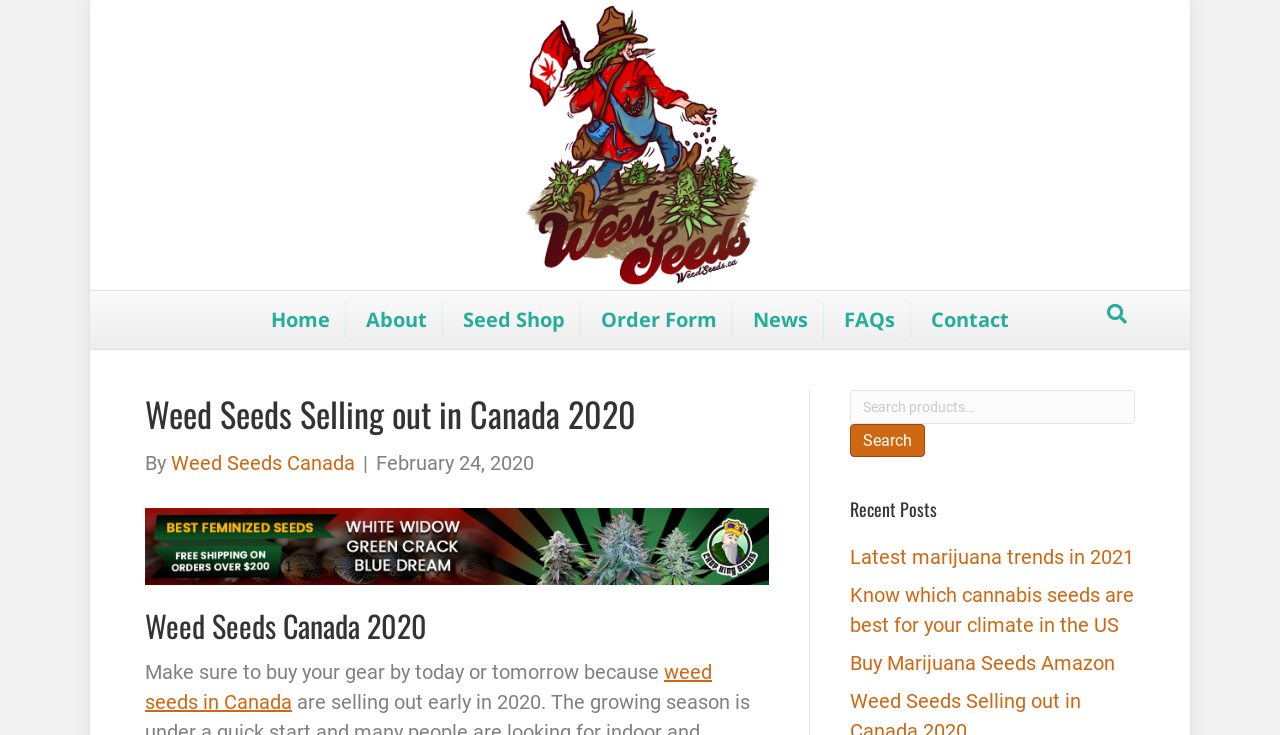Locate the coordinates of the bounding box for the clickable region that fulfills this instruction: "Click on the Home link".

[0.2, 0.41, 0.27, 0.461]